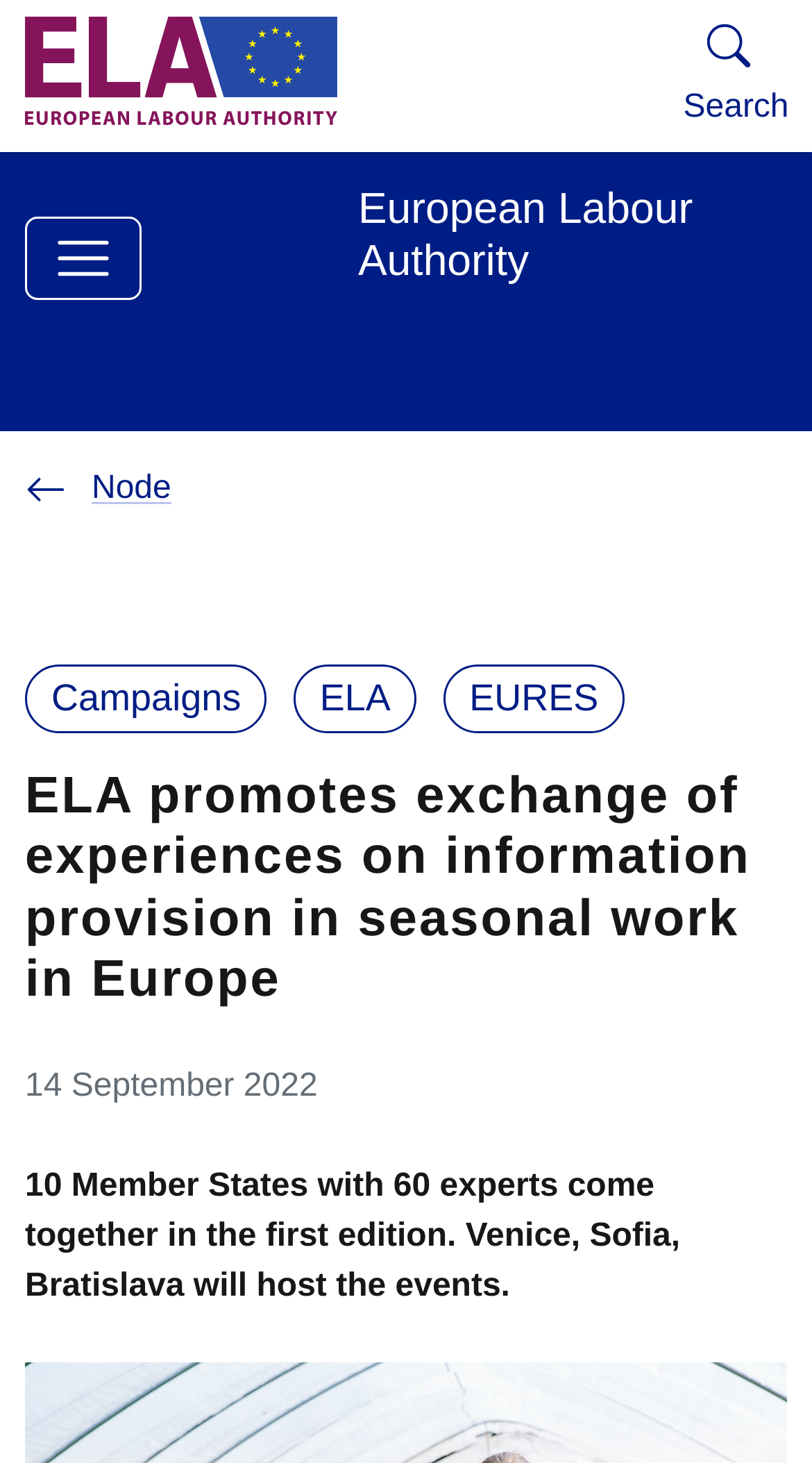How many navigation items are in the breadcrumb?
Give a comprehensive and detailed explanation for the question.

I counted the number of navigation items in the breadcrumb by looking at the child elements of the navigation element with the role 'breadcrumb'. I found three links with the text 'Node', 'Campaigns', and 'EURES'.